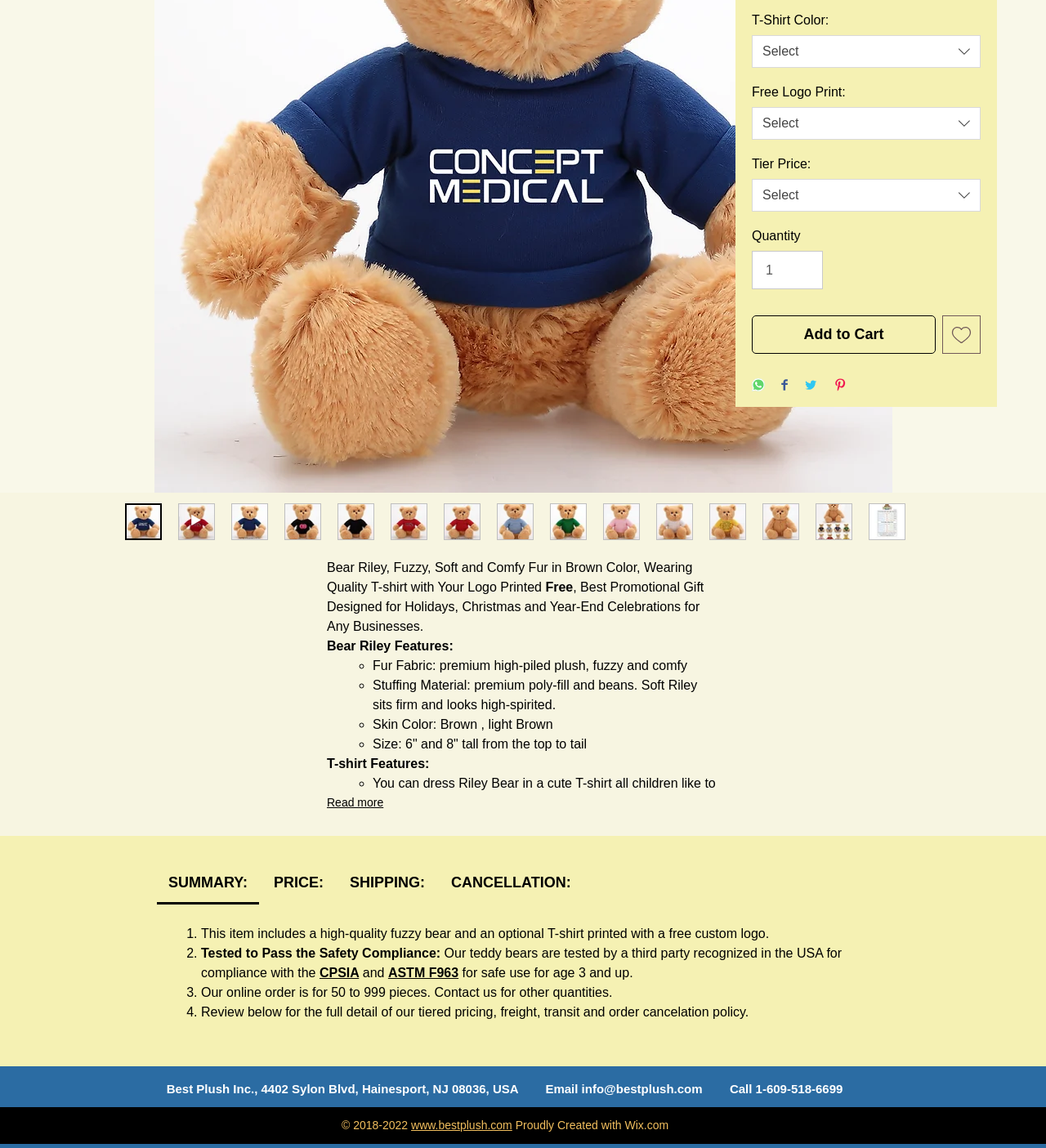Identify and provide the bounding box for the element described by: "Select".

[0.719, 0.156, 0.938, 0.185]